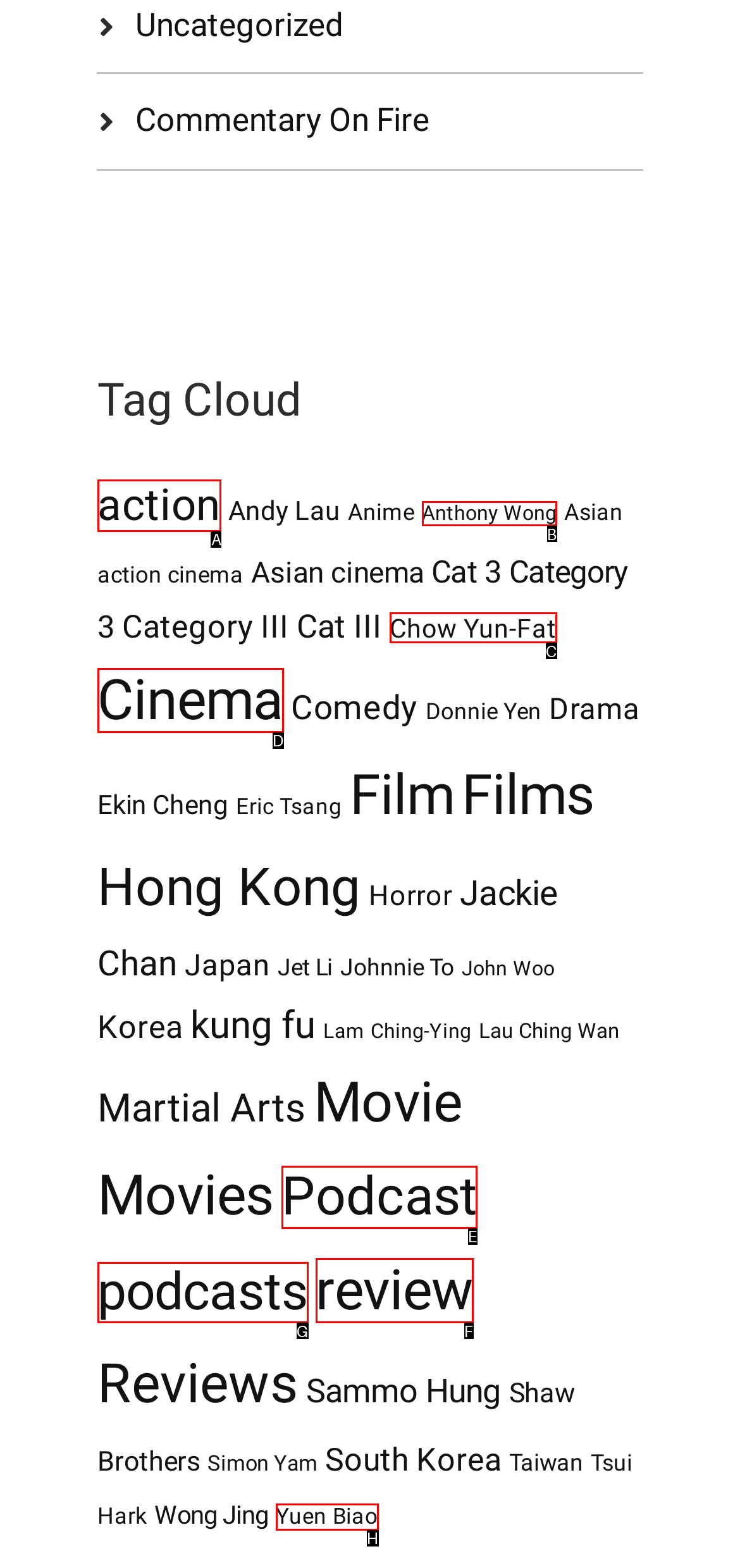Point out the UI element to be clicked for this instruction: Explore the 'action' category. Provide the answer as the letter of the chosen element.

A